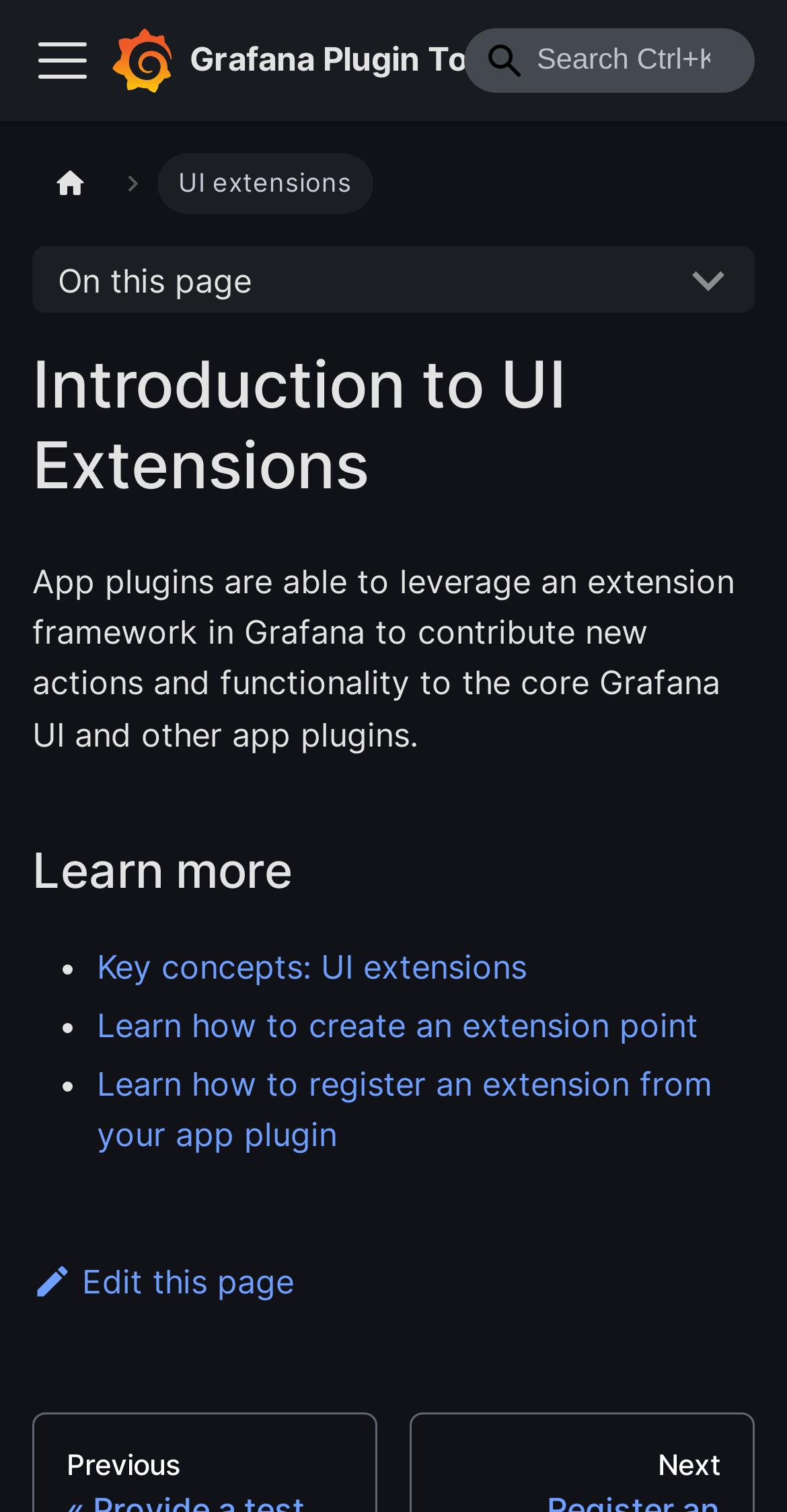What is the purpose of app plugins in Grafana? Based on the image, give a response in one word or a short phrase.

Contribute new actions and functionality